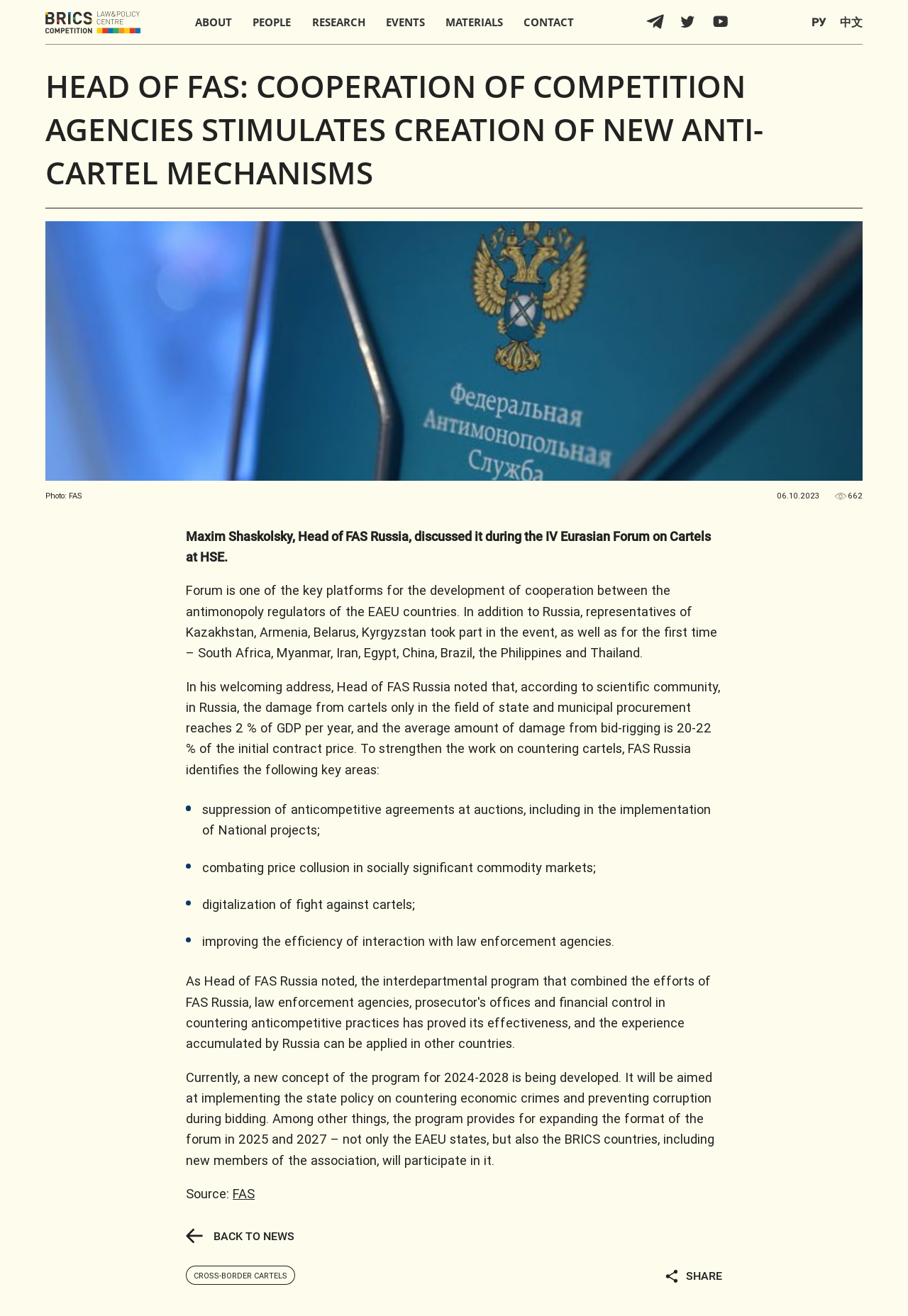What is the date of the article?
Please answer the question with a detailed response using the information from the screenshot.

The article mentions '06.10.2023' as the date, which is likely the publication date of the article.